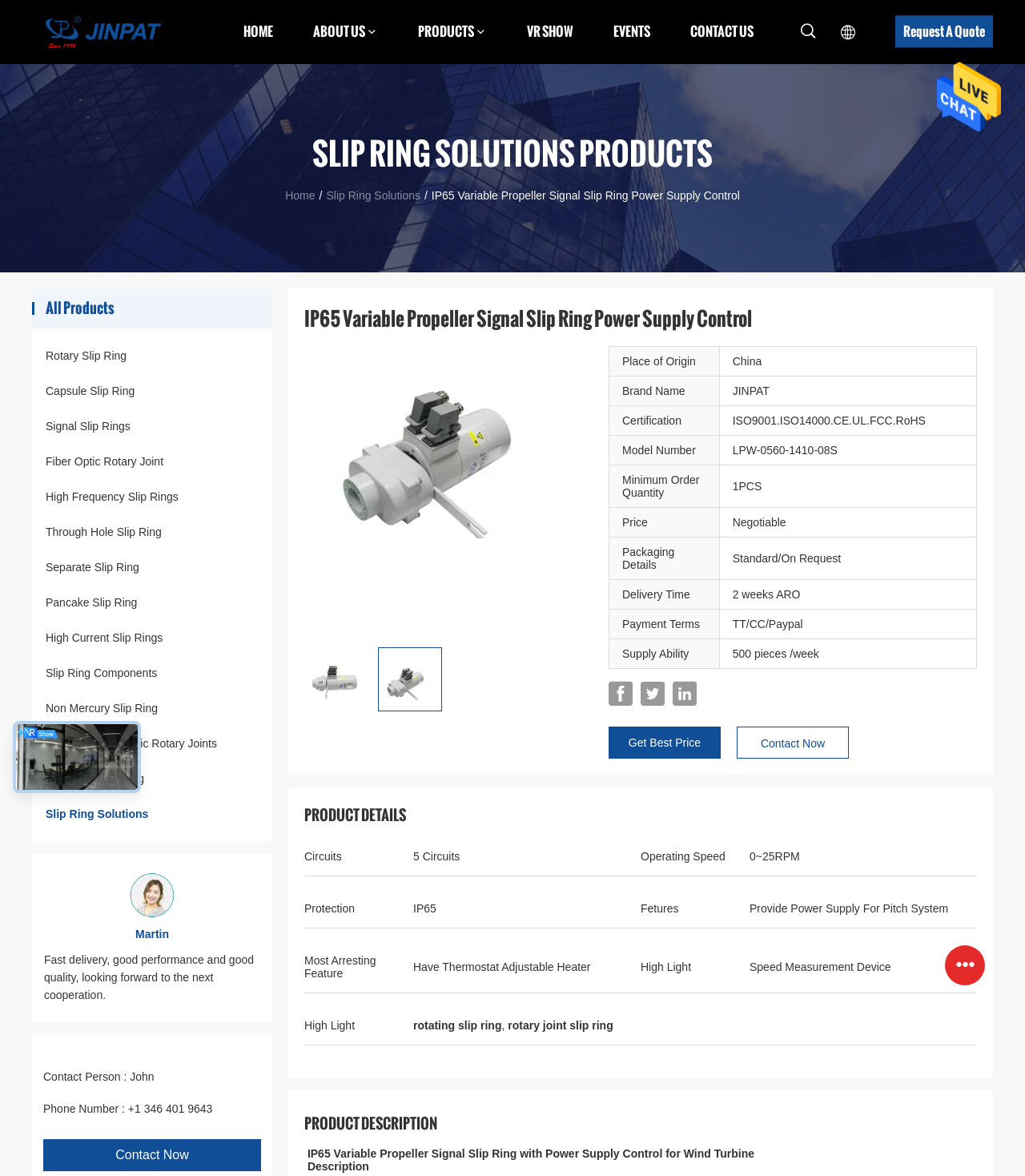Determine the bounding box coordinates in the format (top-left x, top-left y, bottom-right x, bottom-right y). Ensure all values are floating point numbers between 0 and 1. Identify the bounding box of the UI element described by: Products

[0.408, 0.019, 0.475, 0.035]